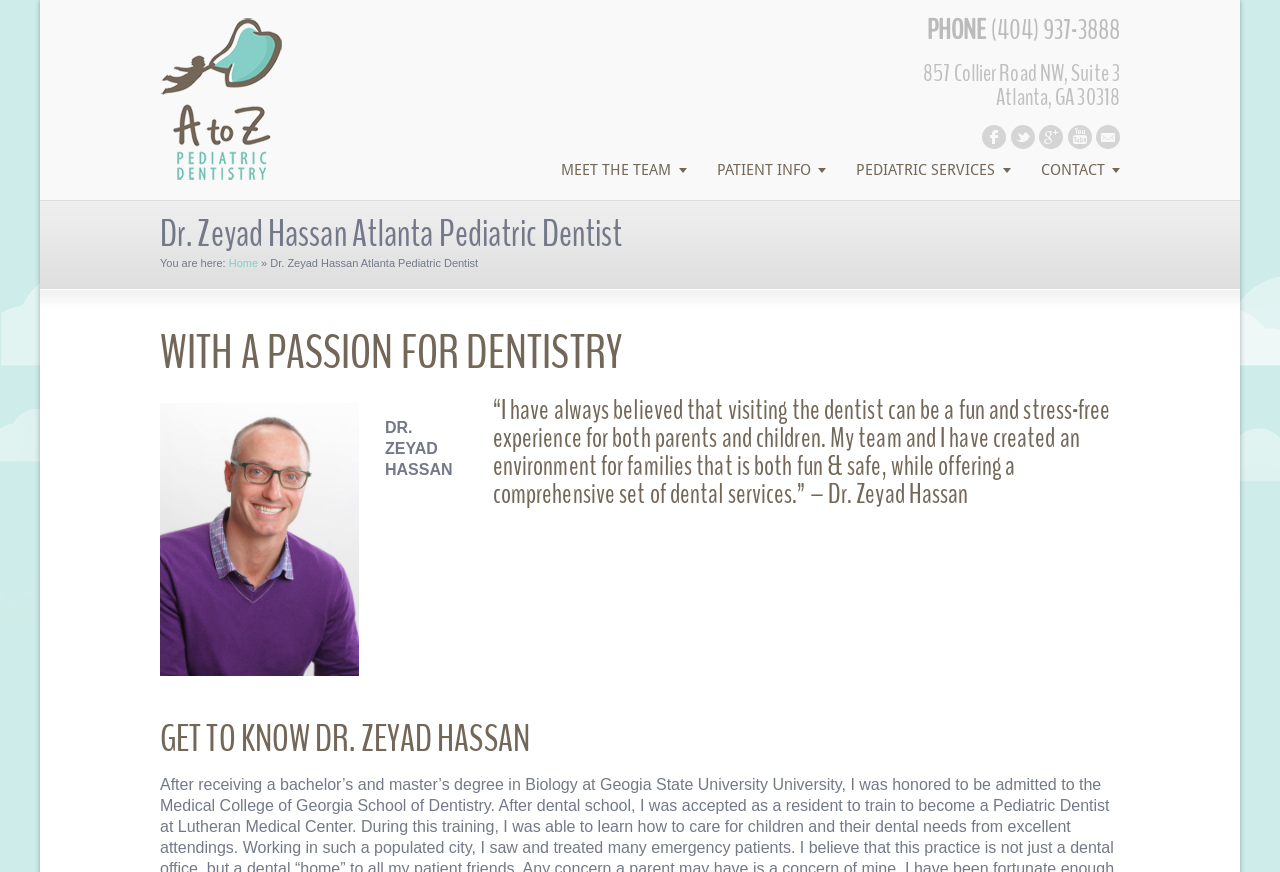Can you specify the bounding box coordinates for the region that should be clicked to fulfill this instruction: "Click the Facebook link".

[0.767, 0.143, 0.786, 0.171]